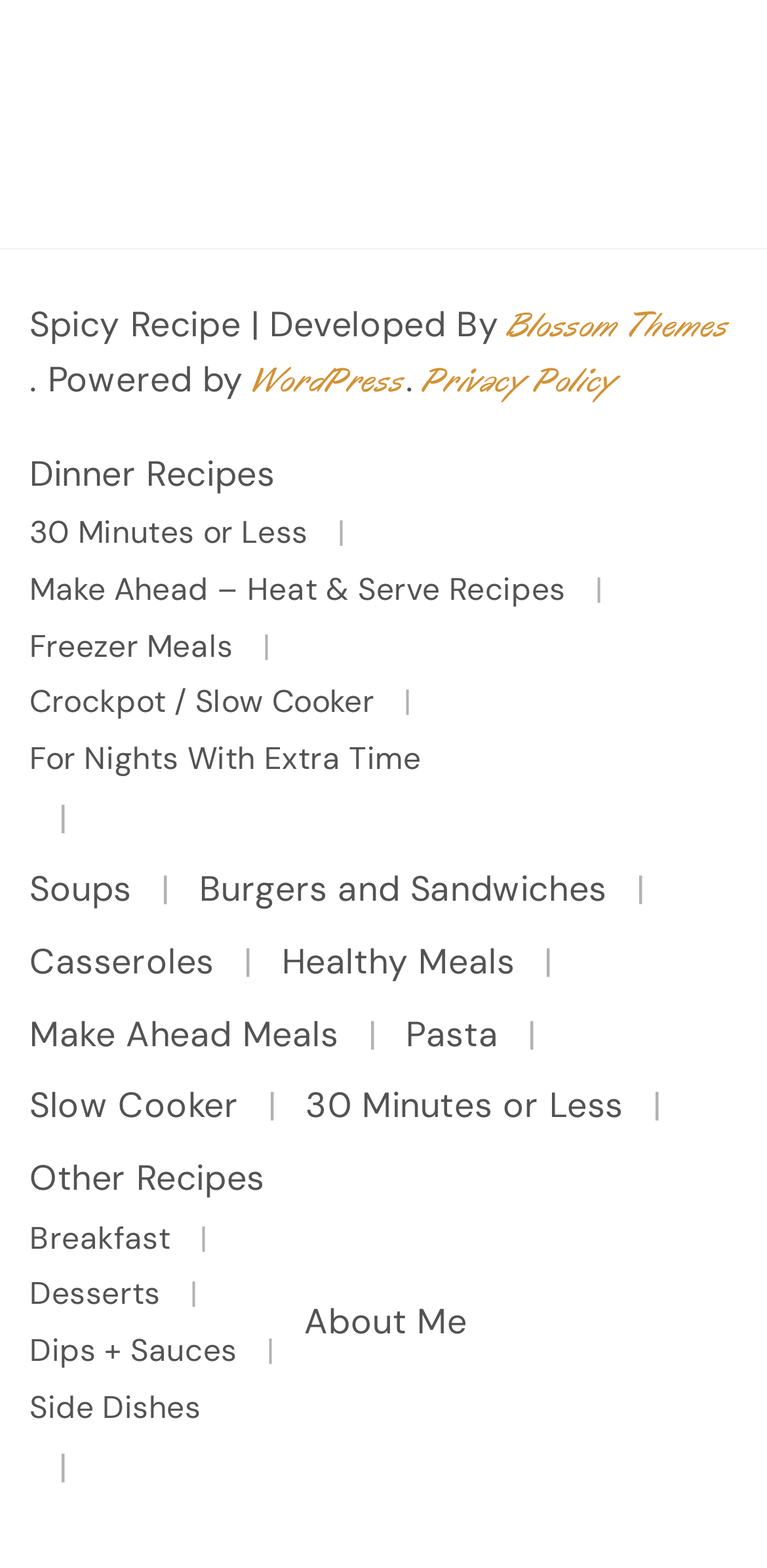Please specify the bounding box coordinates of the clickable region necessary for completing the following instruction: "Visit the terms and conditions page". The coordinates must consist of four float numbers between 0 and 1, i.e., [left, top, right, bottom].

None